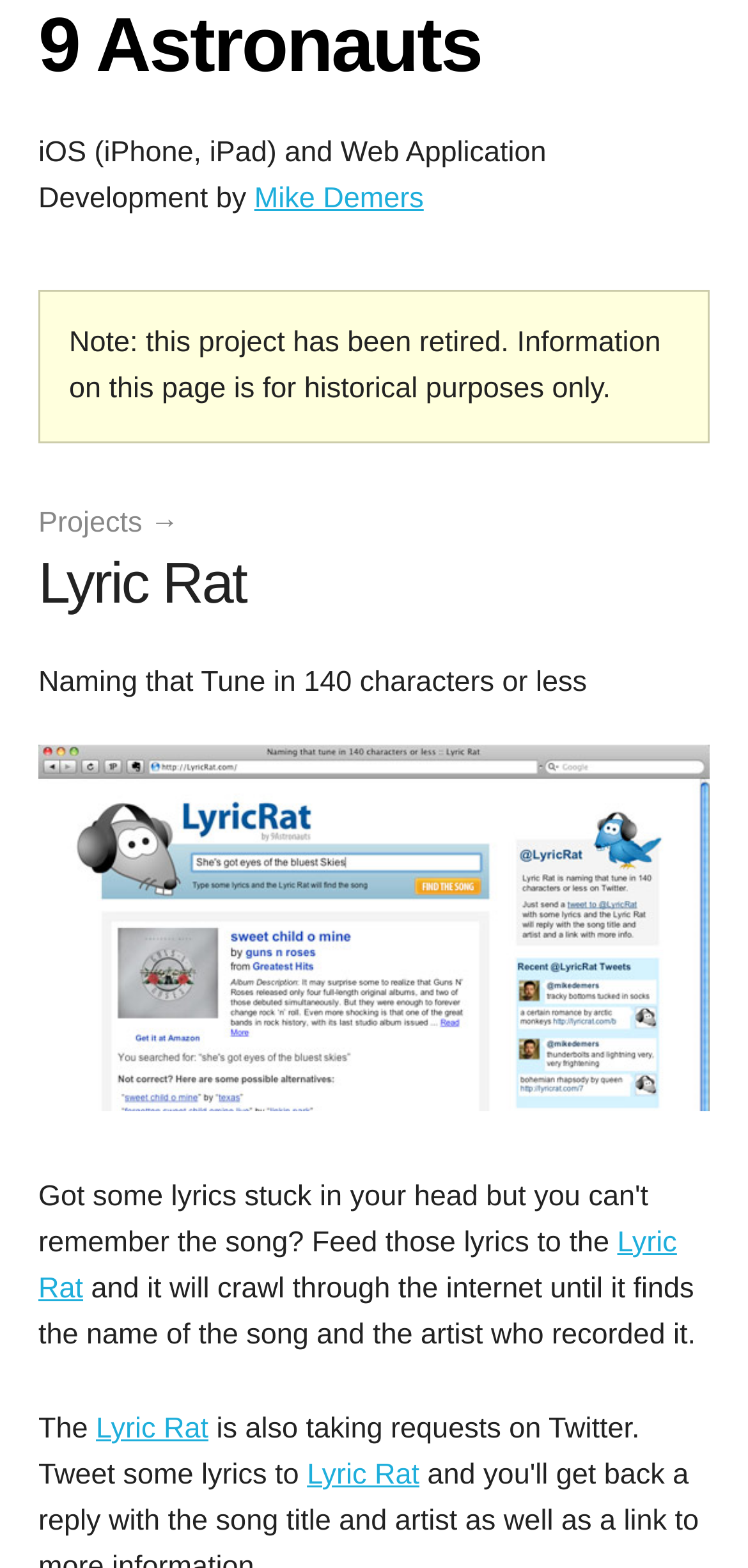From the details in the image, provide a thorough response to the question: What is the name of the application that can identify songs?

I found the answer by looking at the heading element that says 'Lyric Rat' and the image element with the same name, which suggests that Lyric Rat is the name of the application that can identify songs.